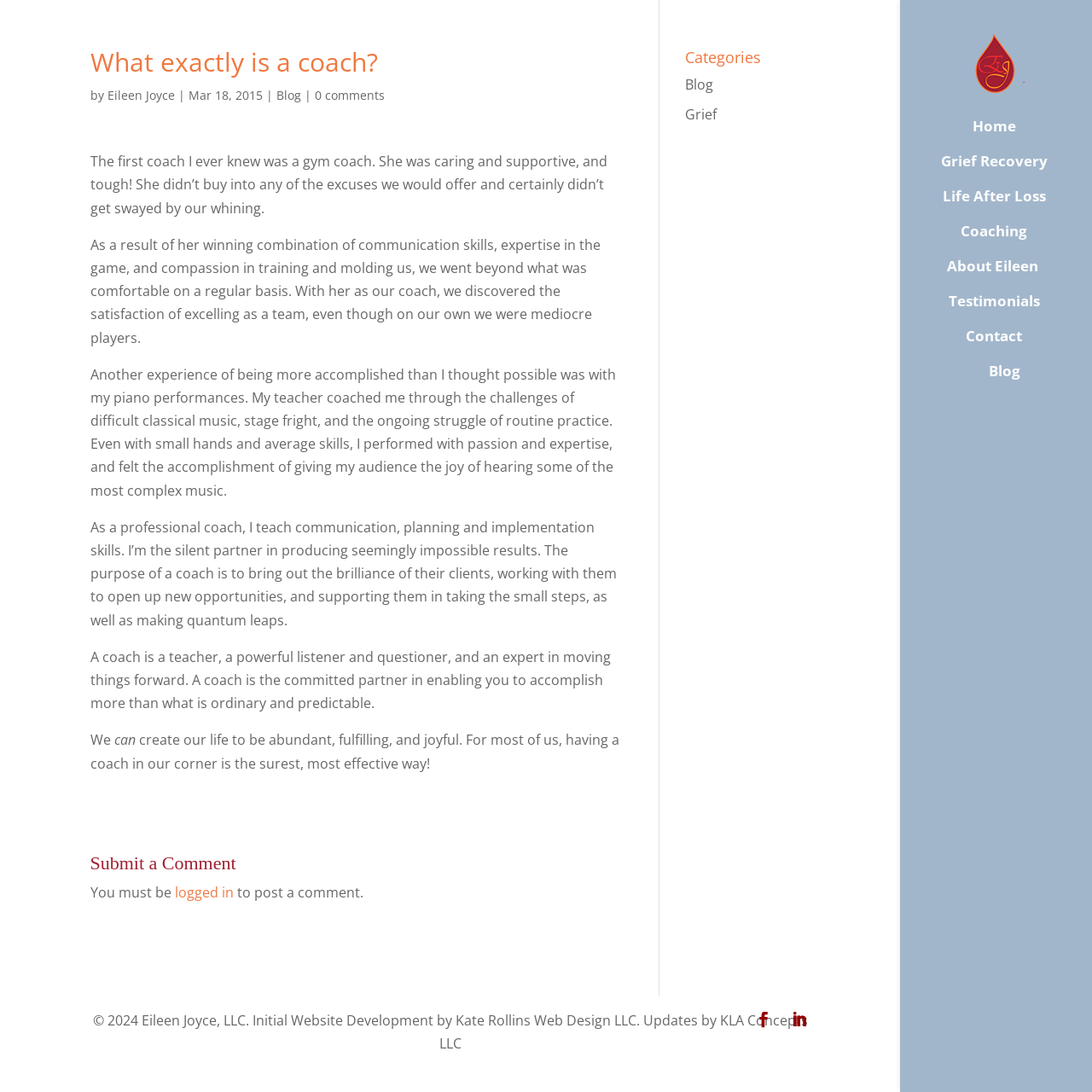Give a detailed account of the webpage, highlighting key information.

This webpage is about Eileen Joyce, a coach, and her perspective on what a coach is. At the top of the page, there is a navigation menu with links to "Home", "Grief Recovery", "Life After Loss", "Coaching", "About Eileen", "Testimonials", and "Contact". Below the navigation menu, there is an article with a heading "What exactly is a coach?" followed by the author's name, "Eileen Joyce", and the date "Mar 18, 2015".

The article is divided into several paragraphs, each describing Eileen's experiences with coaches, including her gym coach and piano teacher. The text explains how these coaches helped her to excel beyond her expectations and how she, as a professional coach, teaches communication, planning, and implementation skills to her clients.

On the right side of the page, there is a section with a heading "Categories" that lists links to "Blog" and "Grief". At the bottom of the page, there is a section with links to social media platforms, including LinkedIn, and a copyright notice with the year "2024" and the name "Eileen Joyce, LLC."